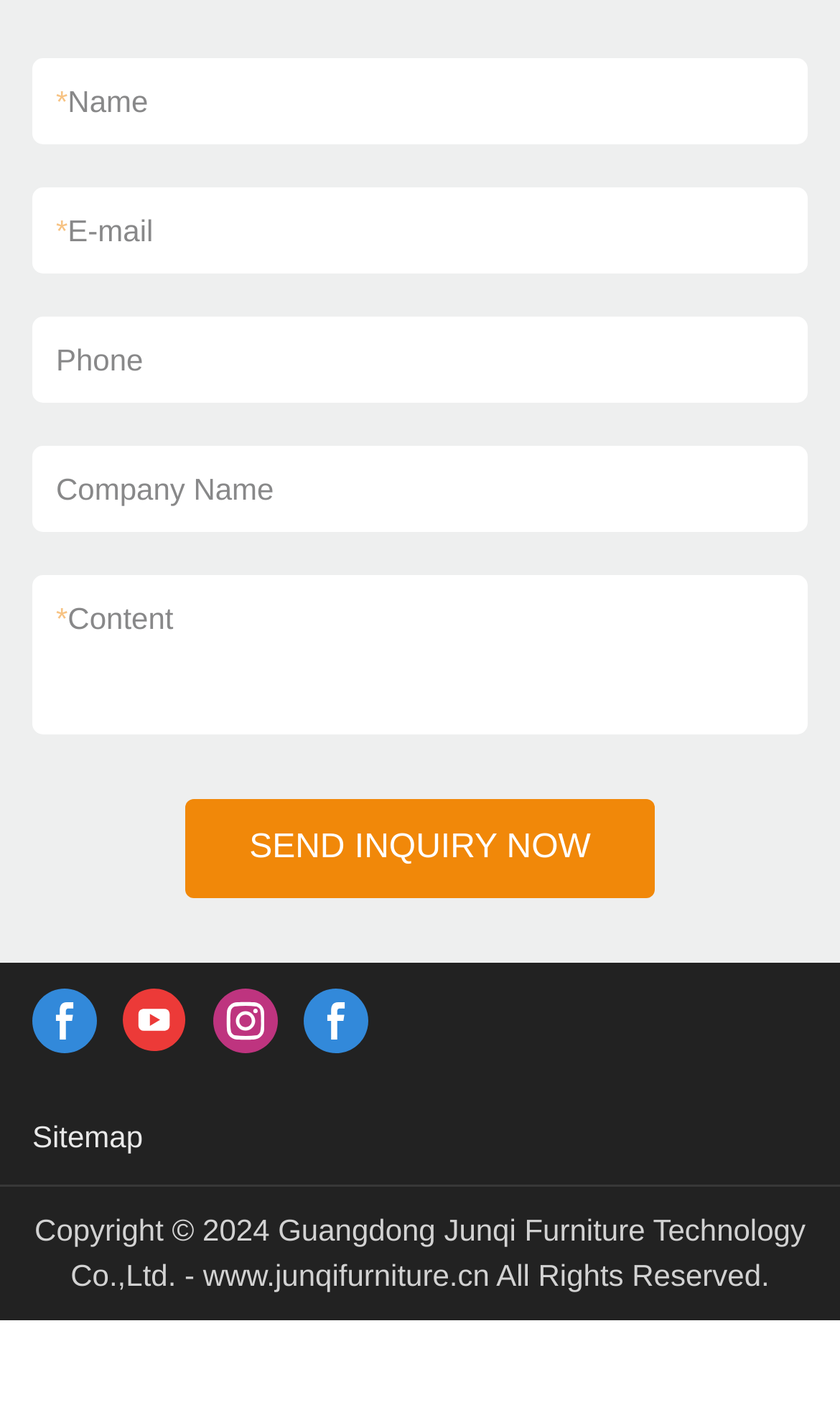How many textboxes are required to be filled in?
Provide an in-depth answer to the question, covering all aspects.

I counted the number of textboxes with the 'required' attribute set to True, which are the textboxes for inputting name, email, and content. There are 3 required textboxes in total.